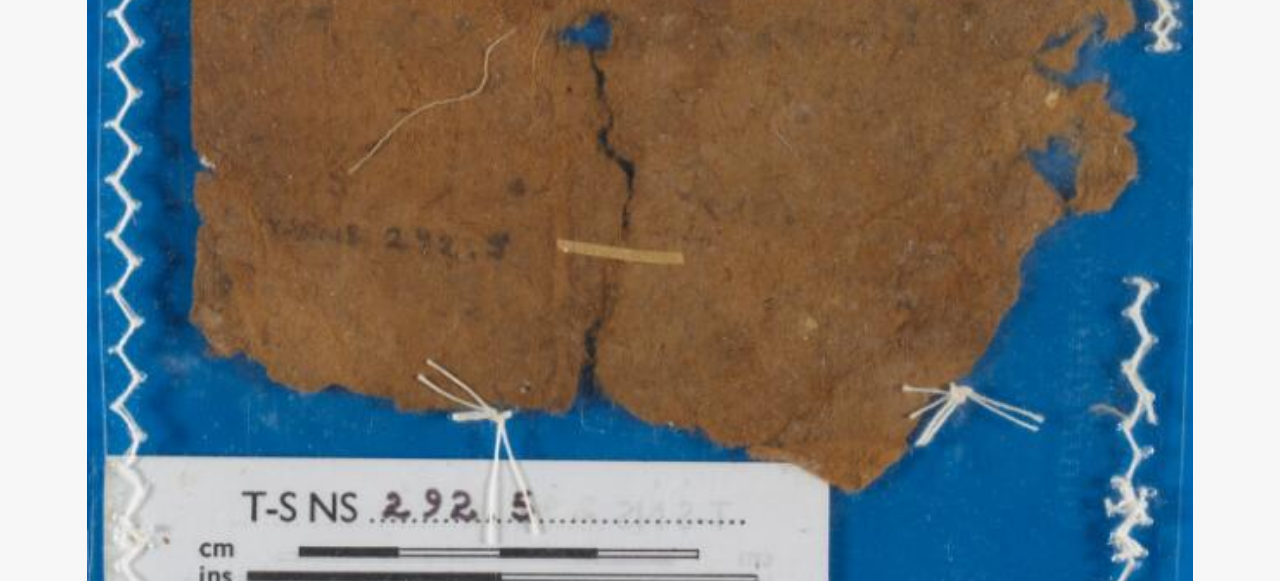Determine the coordinates of the bounding box that should be clicked to complete the instruction: "Go to the Princeton University homepage". The coordinates should be represented by four float numbers between 0 and 1: [left, top, right, bottom].

[0.792, 0.959, 0.937, 0.993]